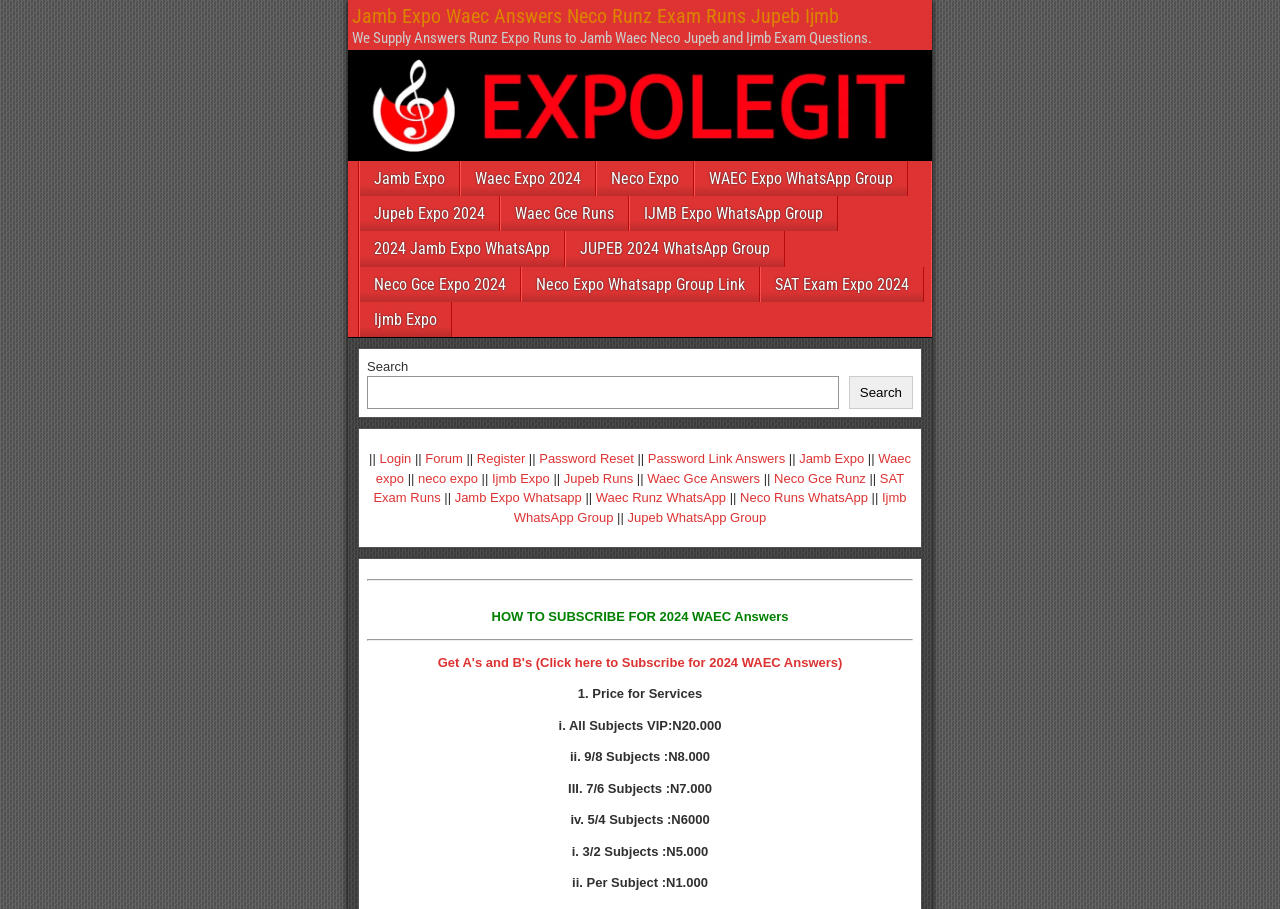Detail the webpage's structure and highlights in your description.

The webpage is about Taraba State University's post UTME and direct entry screening form for the 2020/2021 academic session. At the top, there is a heading that reads "Jamb Expo Waec Answers Neco Runz Exam Runs Jupeb Ijmb" with a link and an image below it. 

Below the heading, there is a navigation menu labeled "Main Menu" that contains several links to different exam-related resources, including Jamb Expo, Waec Expo, Neco Expo, and more. 

To the right of the navigation menu, there is a search bar with a search button. Above the search bar, there are links to login, forum, register, and password reset. 

Below the search bar, there are several sections of links, each separated by horizontal lines. The first section contains links to various exam resources, including Jamb Expo, Waec Expo, and Neco Expo. The second section contains links to WhatsApp groups for different exams. 

The next section is titled "HOW TO SUBSCRIBE FOR 2024 WAEC Answers" and contains a link to subscribe for WAEC answers. Below this section, there is a list of prices for different services, including VIP, 9/8 subjects, 7/6 subjects, 5/4 subjects, 3/2 subjects, and per subject.